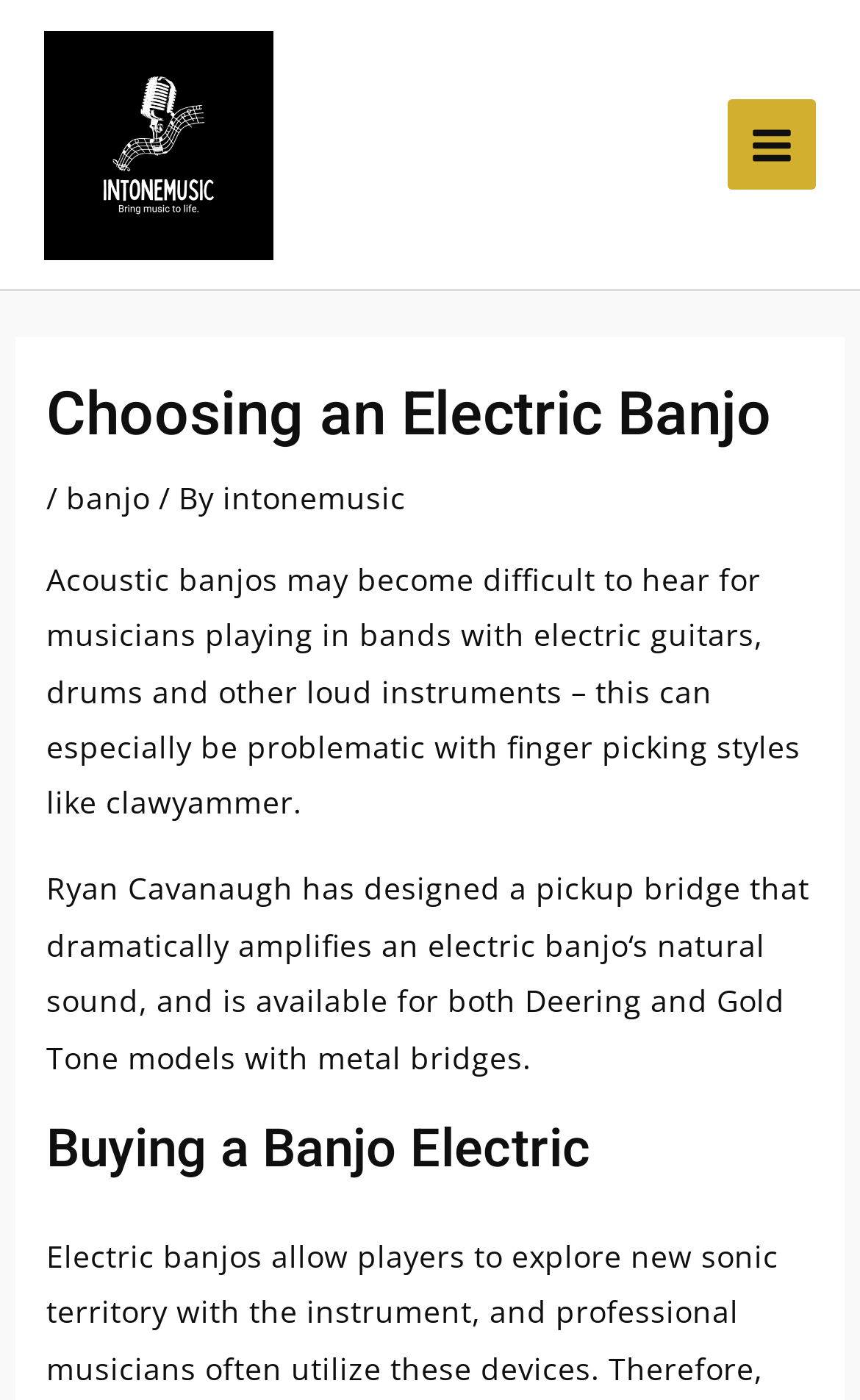Kindly respond to the following question with a single word or a brief phrase: 
Who designed a pickup bridge for electric banjos?

Ryan Cavanaugh